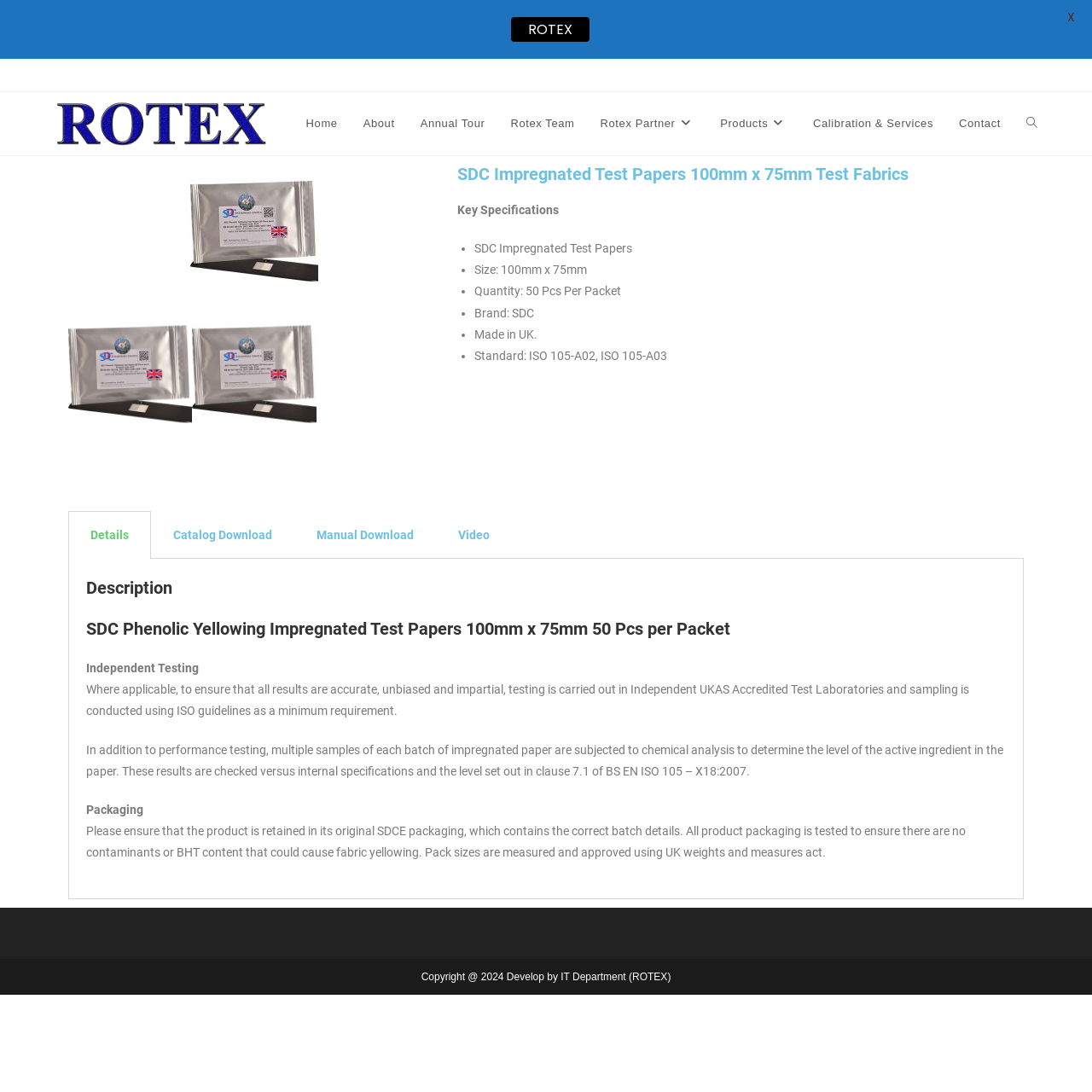Provide your answer in a single word or phrase: 
What is the size of the SDC Impregnated Test Papers?

100mm x 75mm